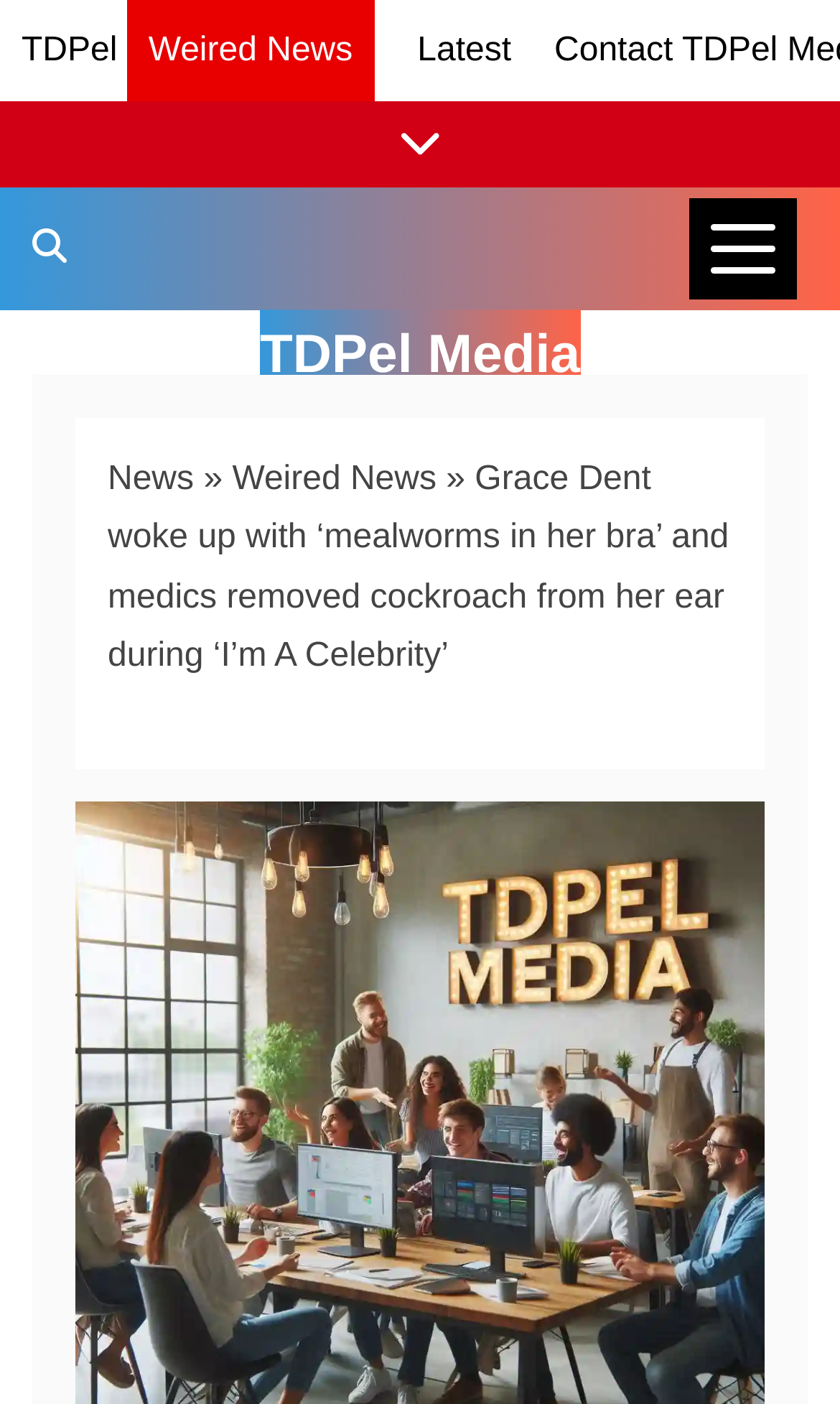Provide a one-word or short-phrase response to the question:
What is the position of the 'Latest' link relative to the 'TDPel' link?

To the right